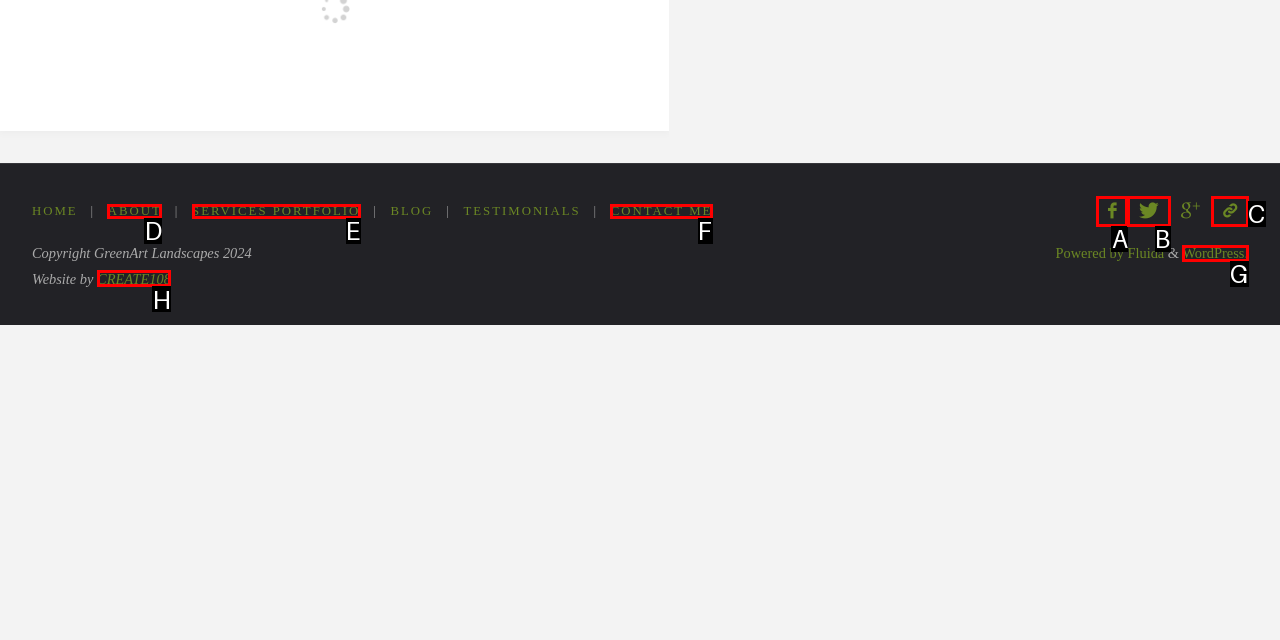Determine the HTML element that aligns with the description: Facebook
Answer by stating the letter of the appropriate option from the available choices.

A